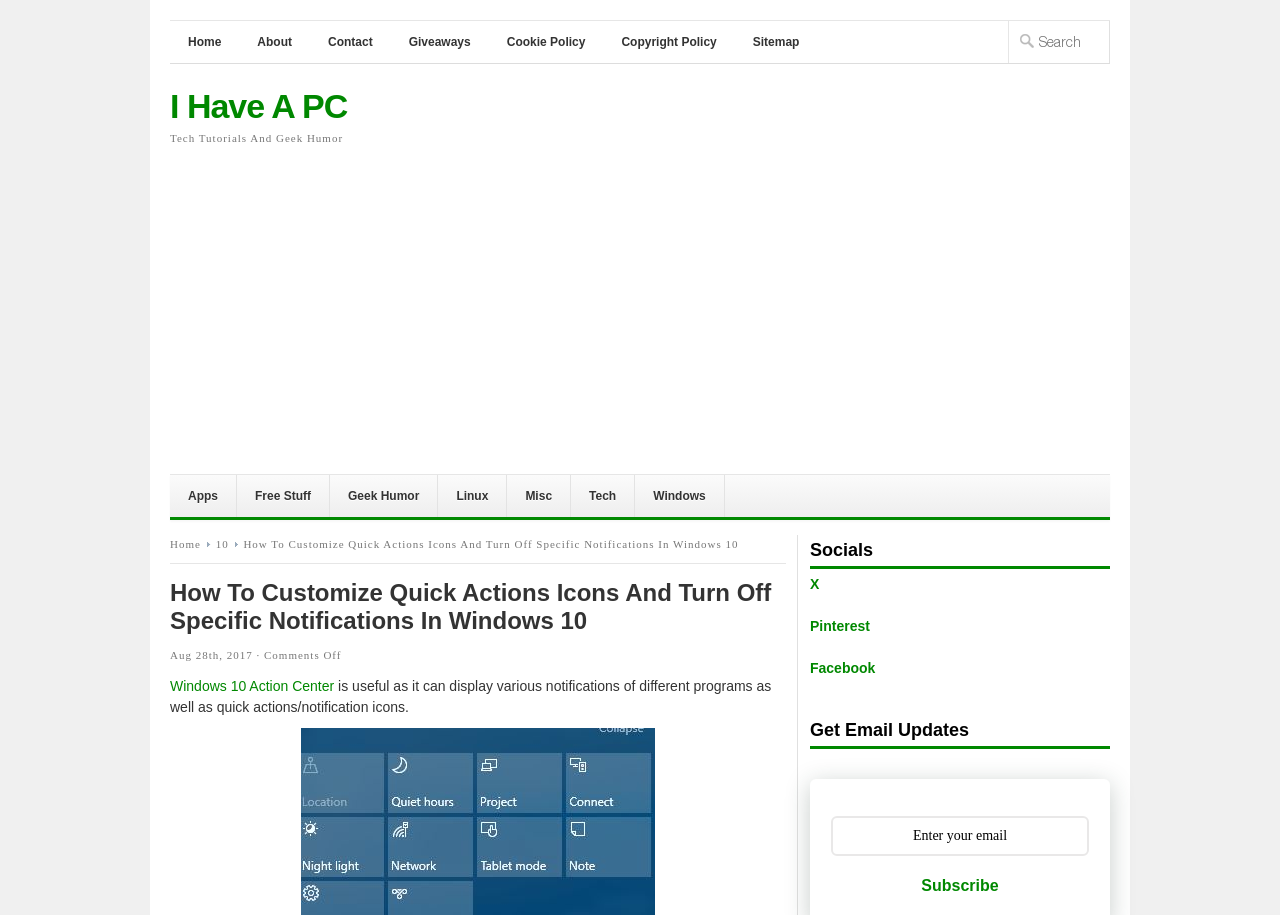Given the content of the image, can you provide a detailed answer to the question?
What social media platforms are linked on the webpage?

The social media platforms linked on the webpage can be found in the 'Socials' section, which contains links to X, Pinterest, and Facebook.